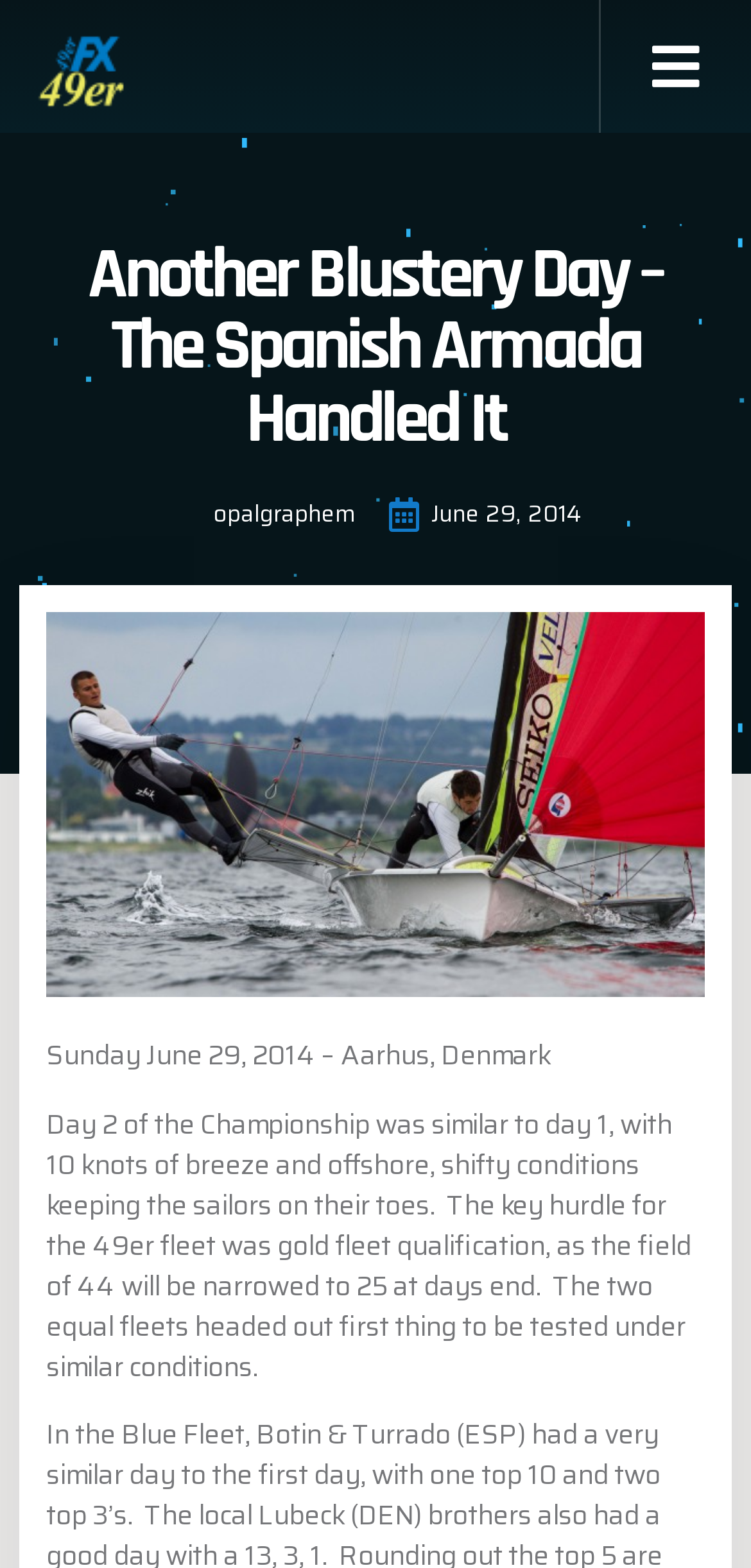Please find the main title text of this webpage.

Another Blustery Day – The Spanish Armada Handled It